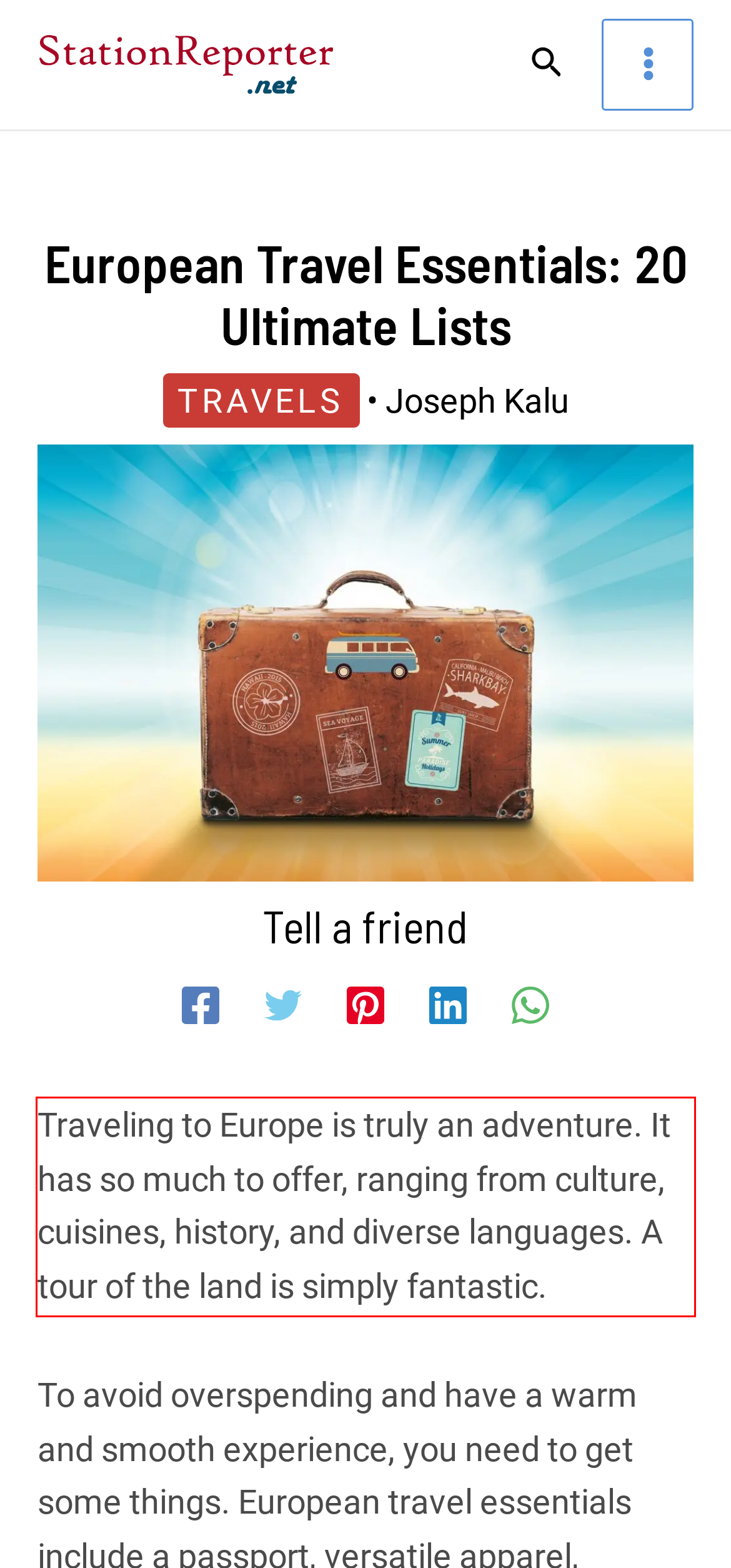Identify the text within the red bounding box on the webpage screenshot and generate the extracted text content.

Traveling to Europe is truly an adventure. It has so much to offer, ranging from culture, cuisines, history, and diverse languages. A tour of the land is simply fantastic.